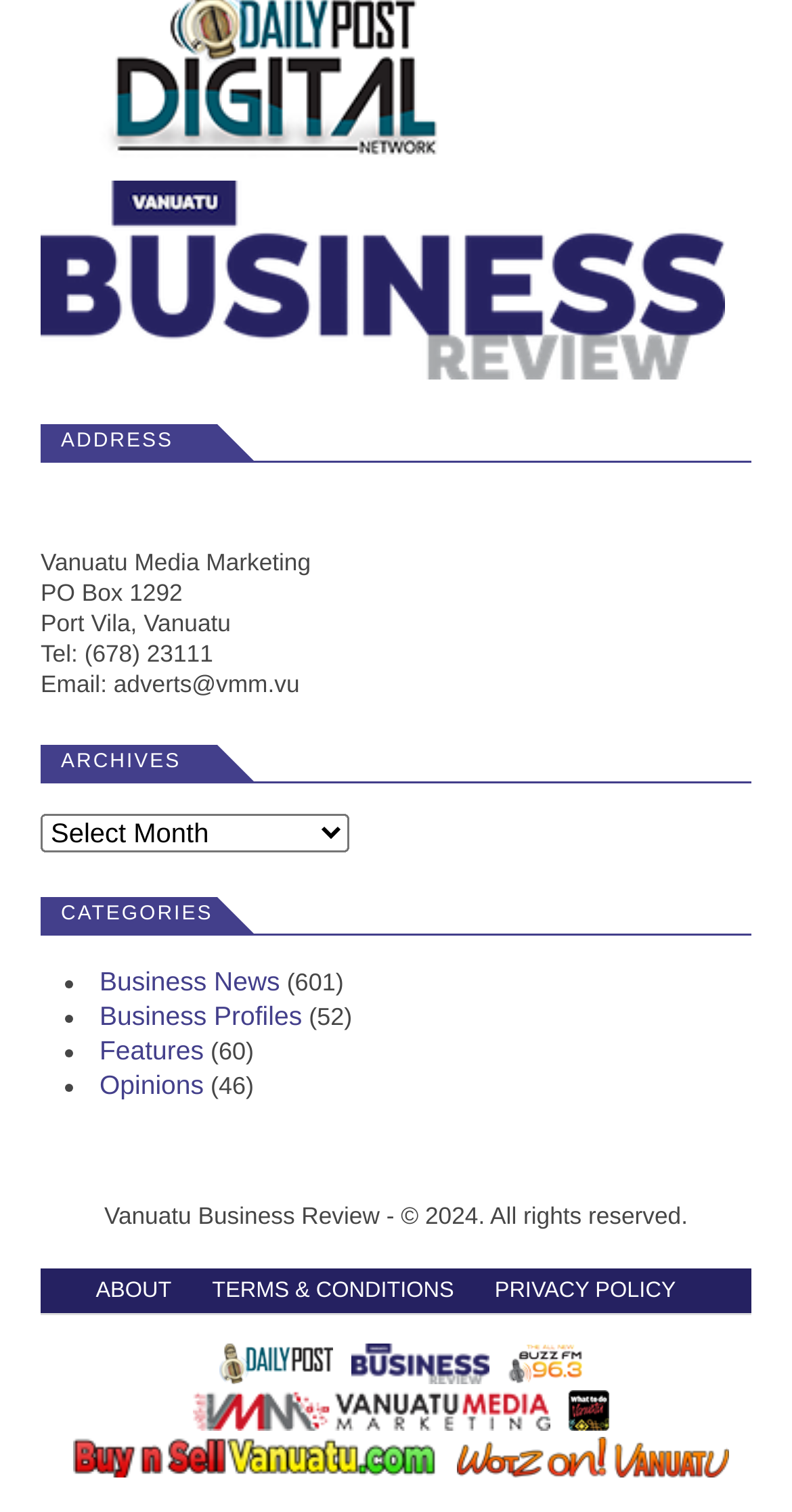Determine the bounding box for the UI element as described: "alt="Buy & Sell Vanuatu"". The coordinates should be represented as four float numbers between 0 and 1, formatted as [left, top, right, bottom].

[0.093, 0.959, 0.554, 0.981]